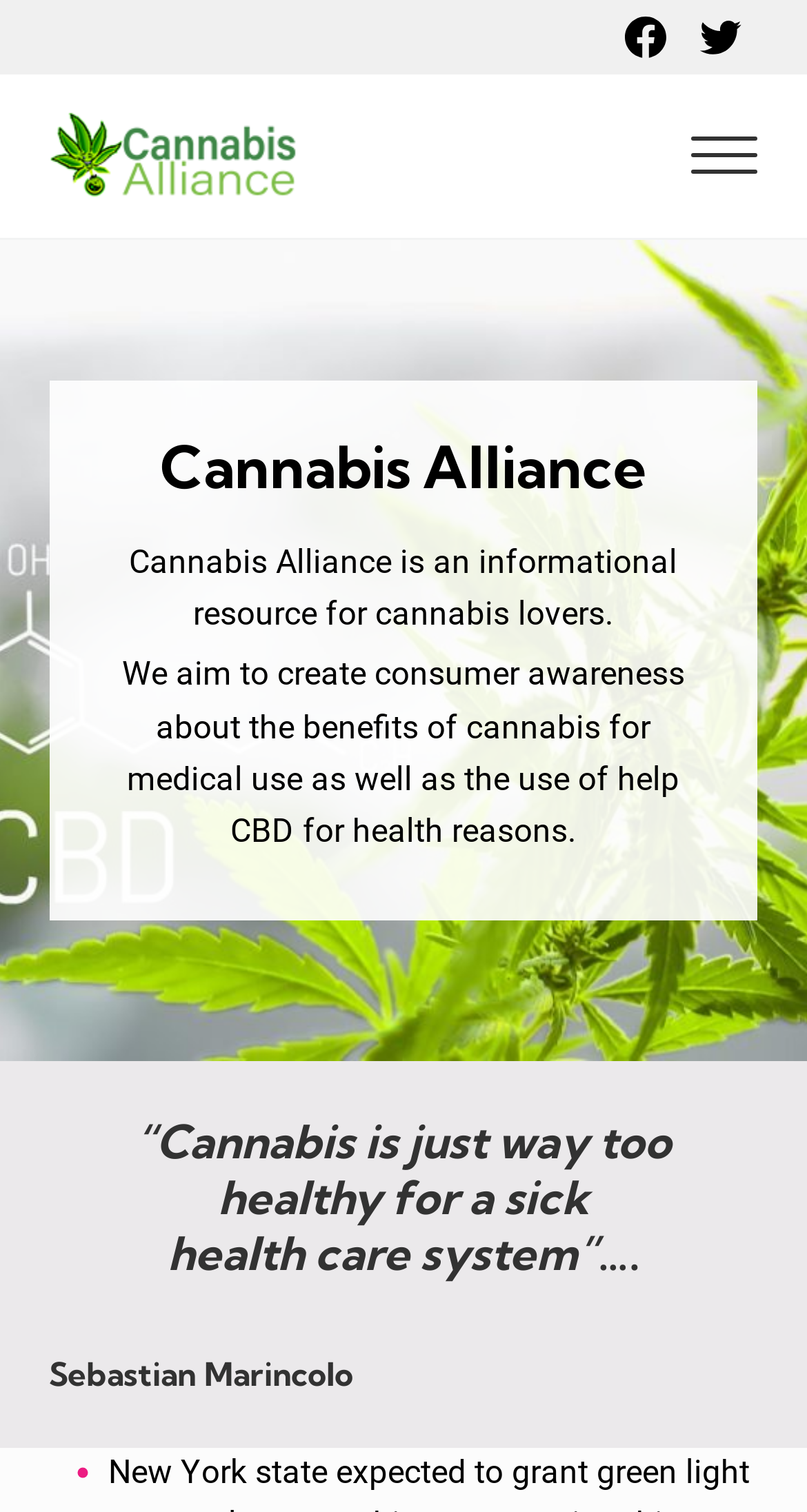Identify the bounding box of the HTML element described as: "parent_node: Cannabis Alliance".

[0.061, 0.071, 0.369, 0.135]